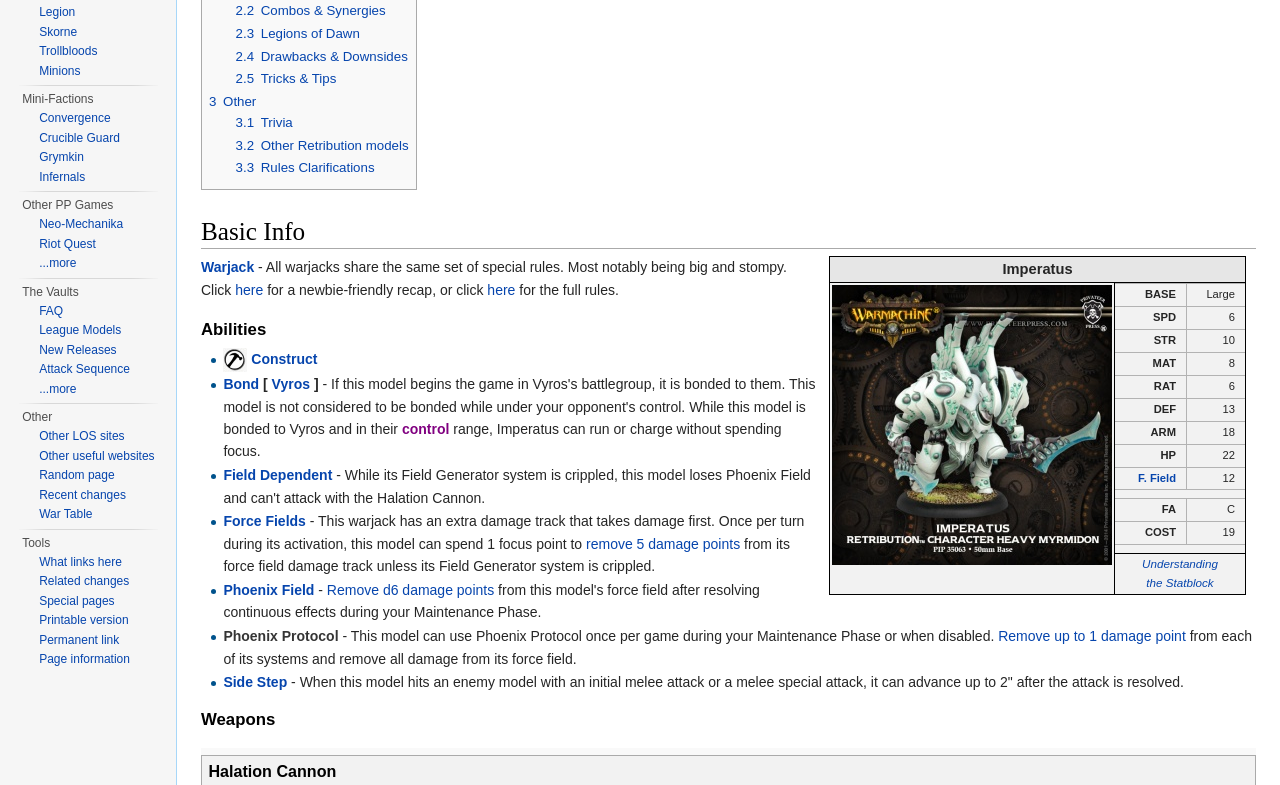Using the format (top-left x, top-left y, bottom-right x, bottom-right y), provide the bounding box coordinates for the described UI element. All values should be floating point numbers between 0 and 1: 2.2 Combos & Synergies

[0.184, 0.004, 0.301, 0.023]